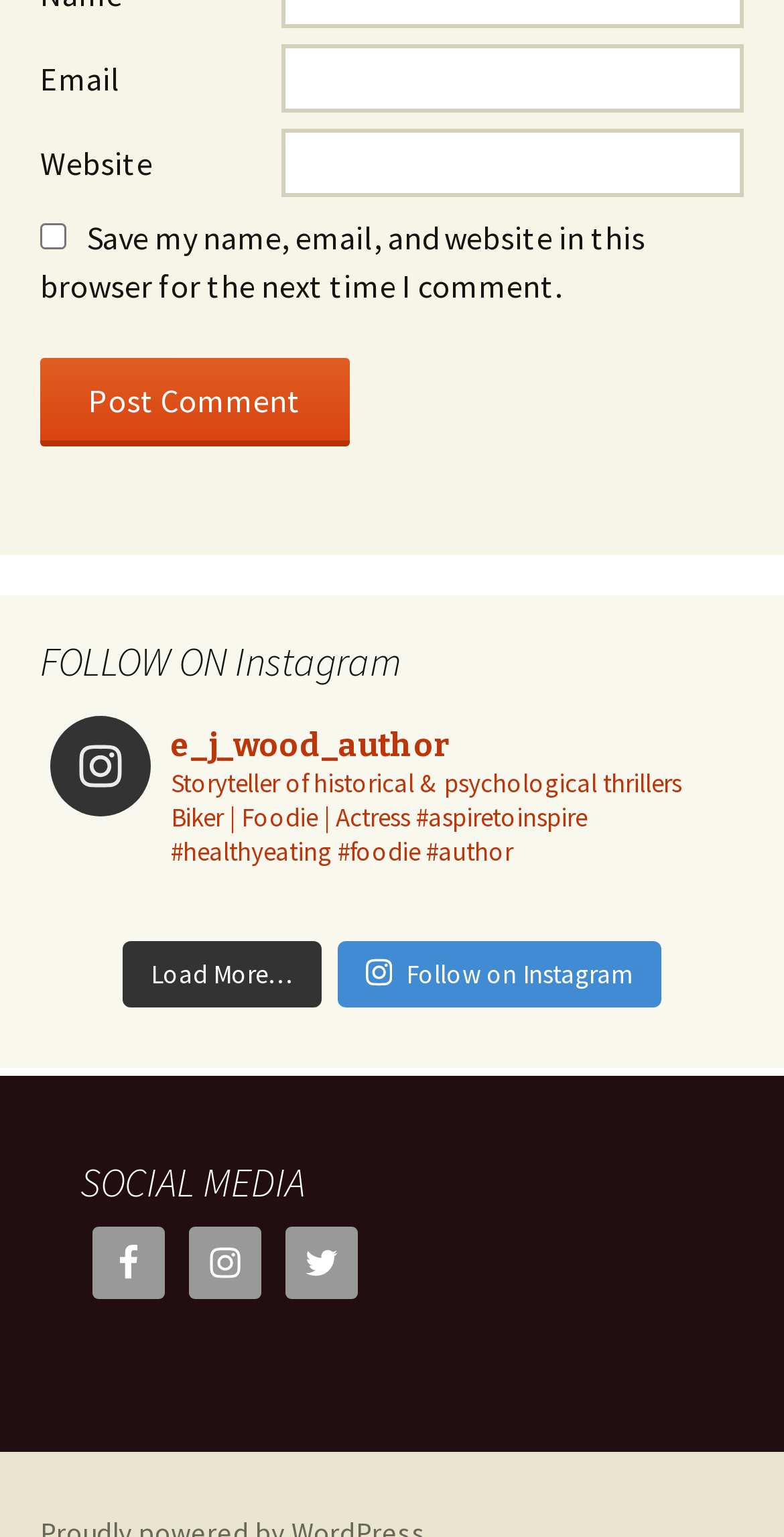What is the author's Instagram username?
Please answer the question as detailed as possible.

The author's Instagram username is 'e_j_wood_author' which is indicated by the link element with the text 'e_j_wood_author'.